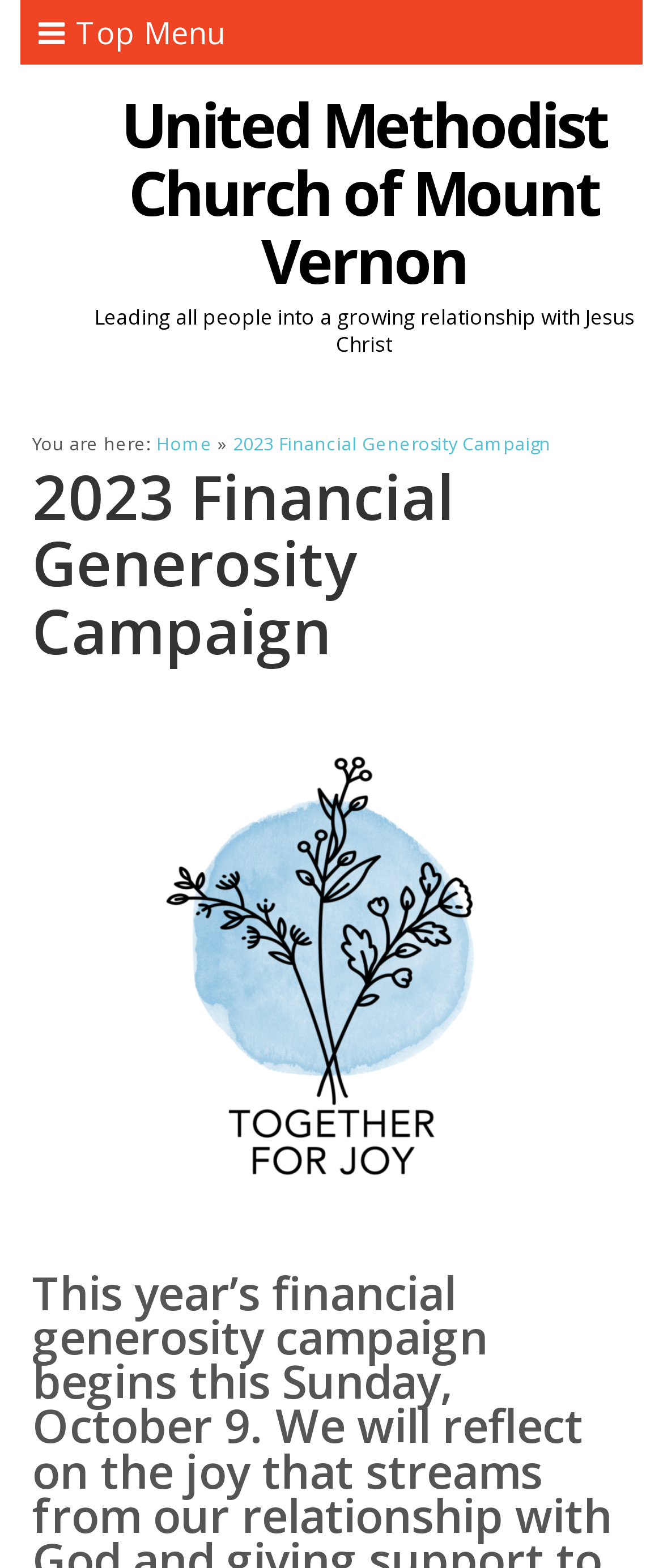What is the relationship between the church and Jesus Christ? Analyze the screenshot and reply with just one word or a short phrase.

Leading people into a growing relationship